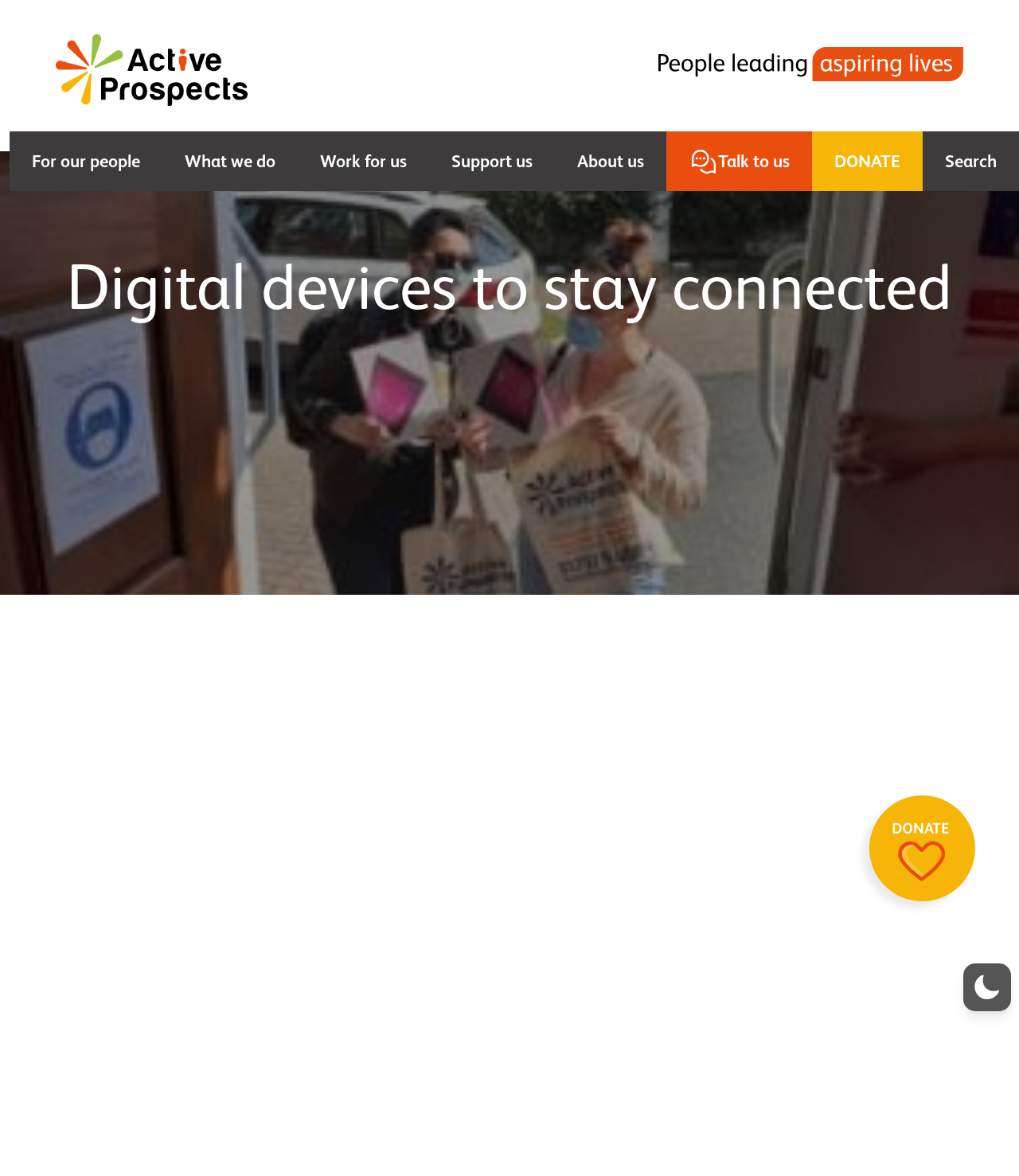Using the information from the screenshot, answer the following question thoroughly:
What is the purpose of the digital tablets?

According to the webpage, the digital tablets are given to people in residential and supported living services to reduce loneliness and improve mental wellbeing by allowing them to connect with family and friends, access services, activities, information, and online courses.